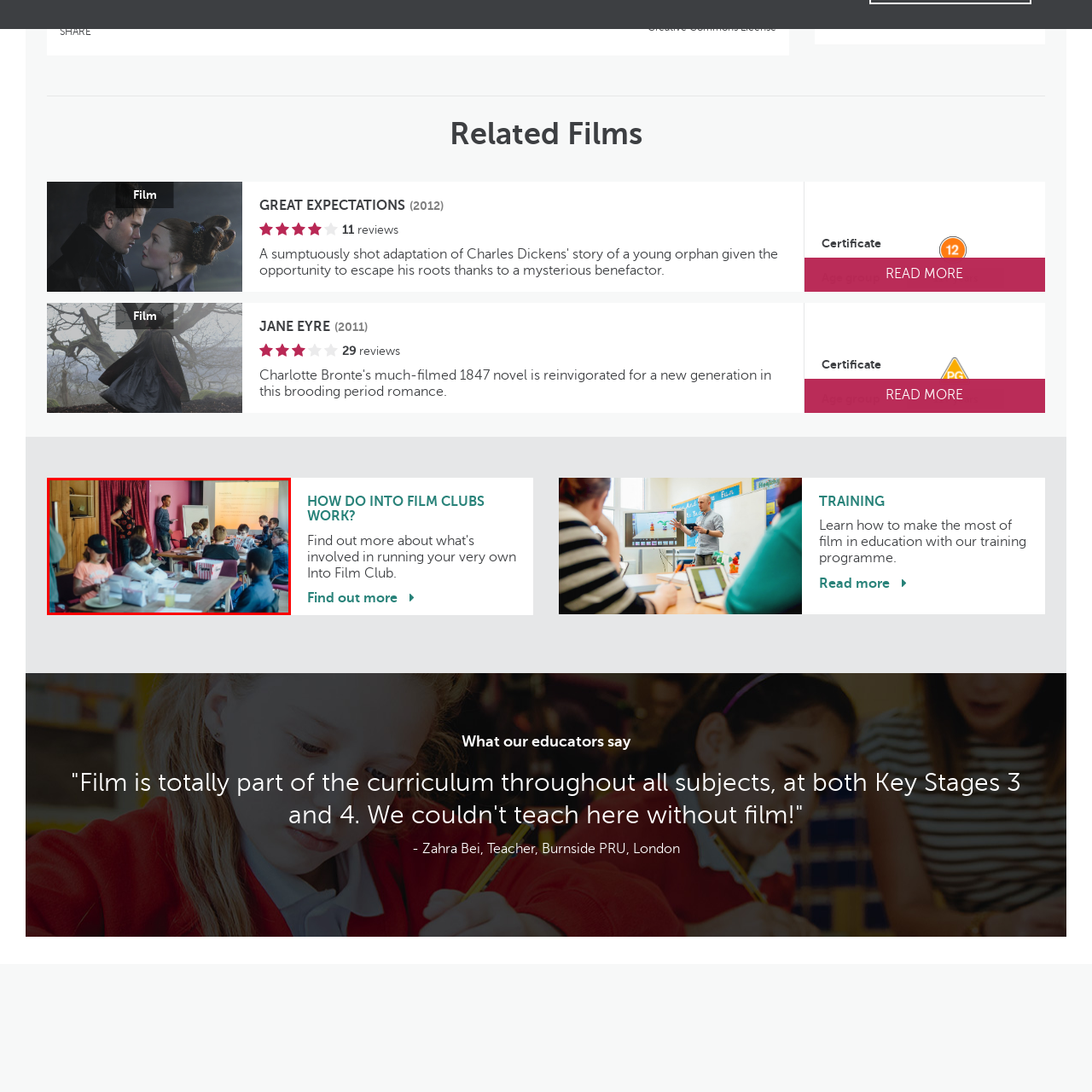Focus on the image confined within the red boundary and provide a single word or phrase in response to the question:
How many instructors are present in the scene?

Two